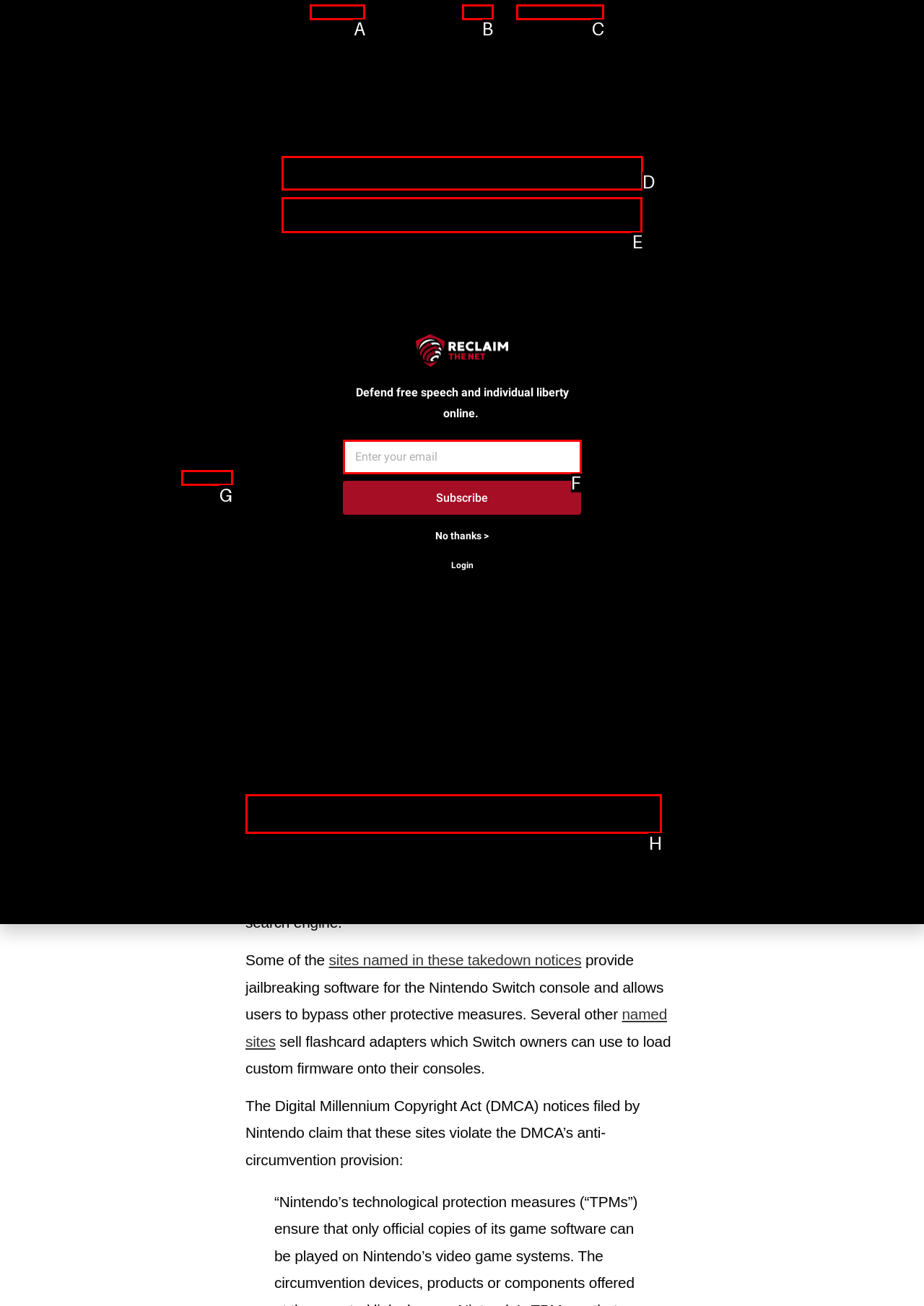Identify the correct option to click in order to complete this task: Search the website
Answer with the letter of the chosen option directly.

None